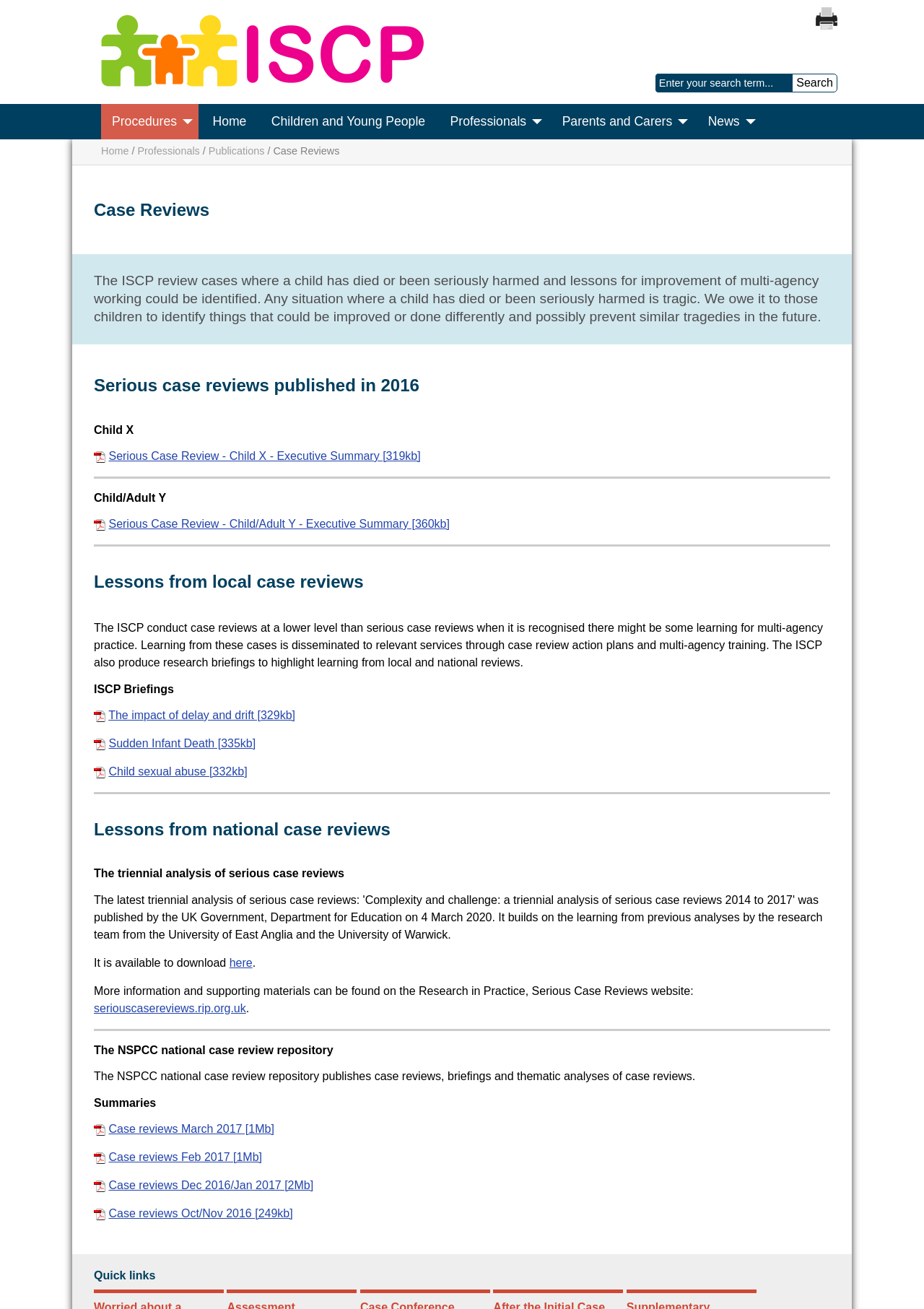Given the element description, predict the bounding box coordinates in the format (top-left x, top-left y, bottom-right x, bottom-right y), using floating point numbers between 0 and 1: Case reviews Feb 2017 [1Mb]

[0.118, 0.879, 0.284, 0.889]